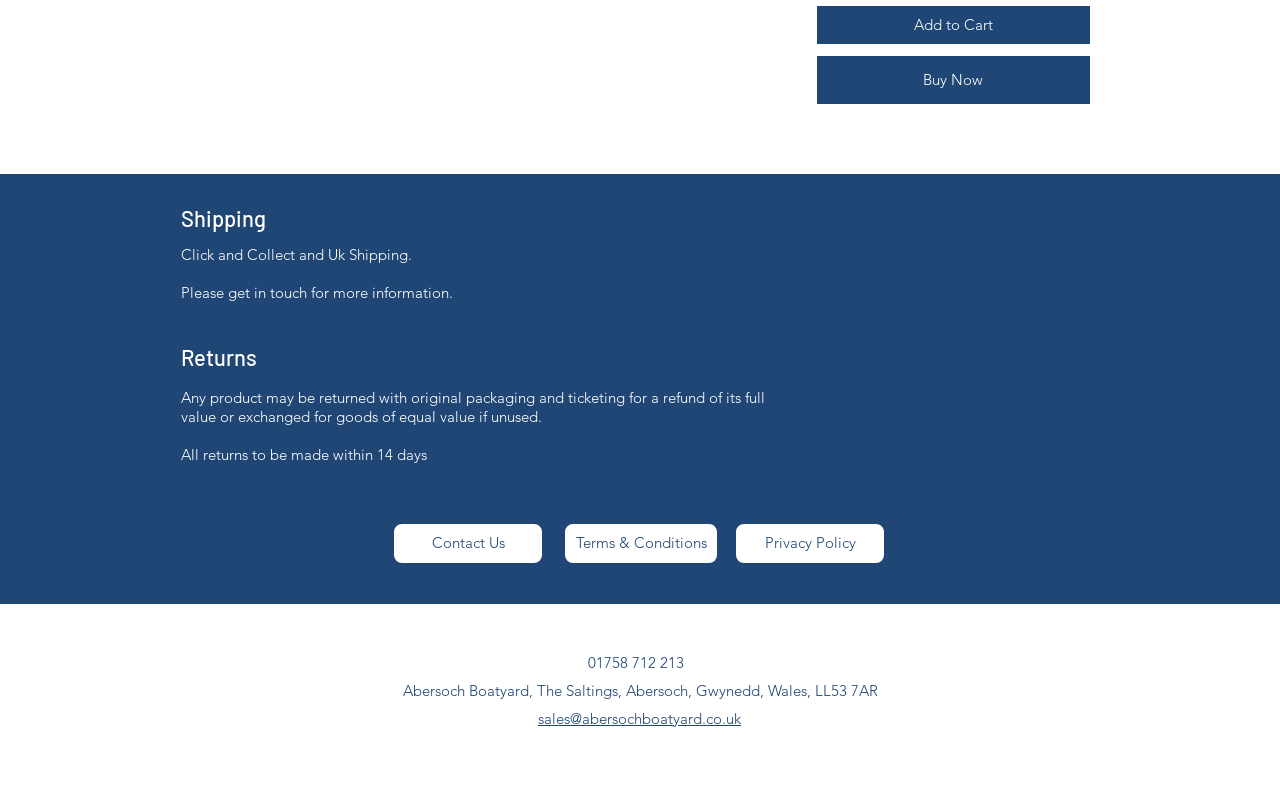Identify the bounding box coordinates of the clickable region necessary to fulfill the following instruction: "Click Contact Us". The bounding box coordinates should be four float numbers between 0 and 1, i.e., [left, top, right, bottom].

[0.306, 0.657, 0.425, 0.711]